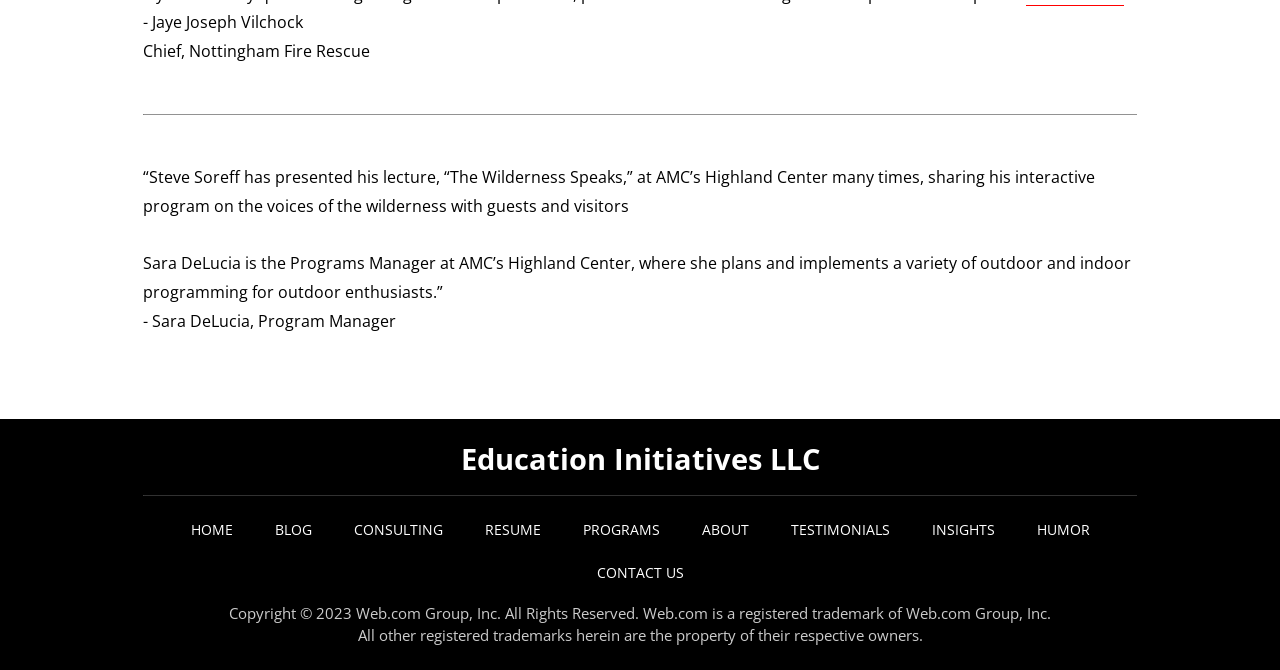Using the provided element description, identify the bounding box coordinates as (top-left x, top-left y, bottom-right x, bottom-right y). Ensure all values are between 0 and 1. Description: Education Initiatives LLC

[0.36, 0.656, 0.64, 0.716]